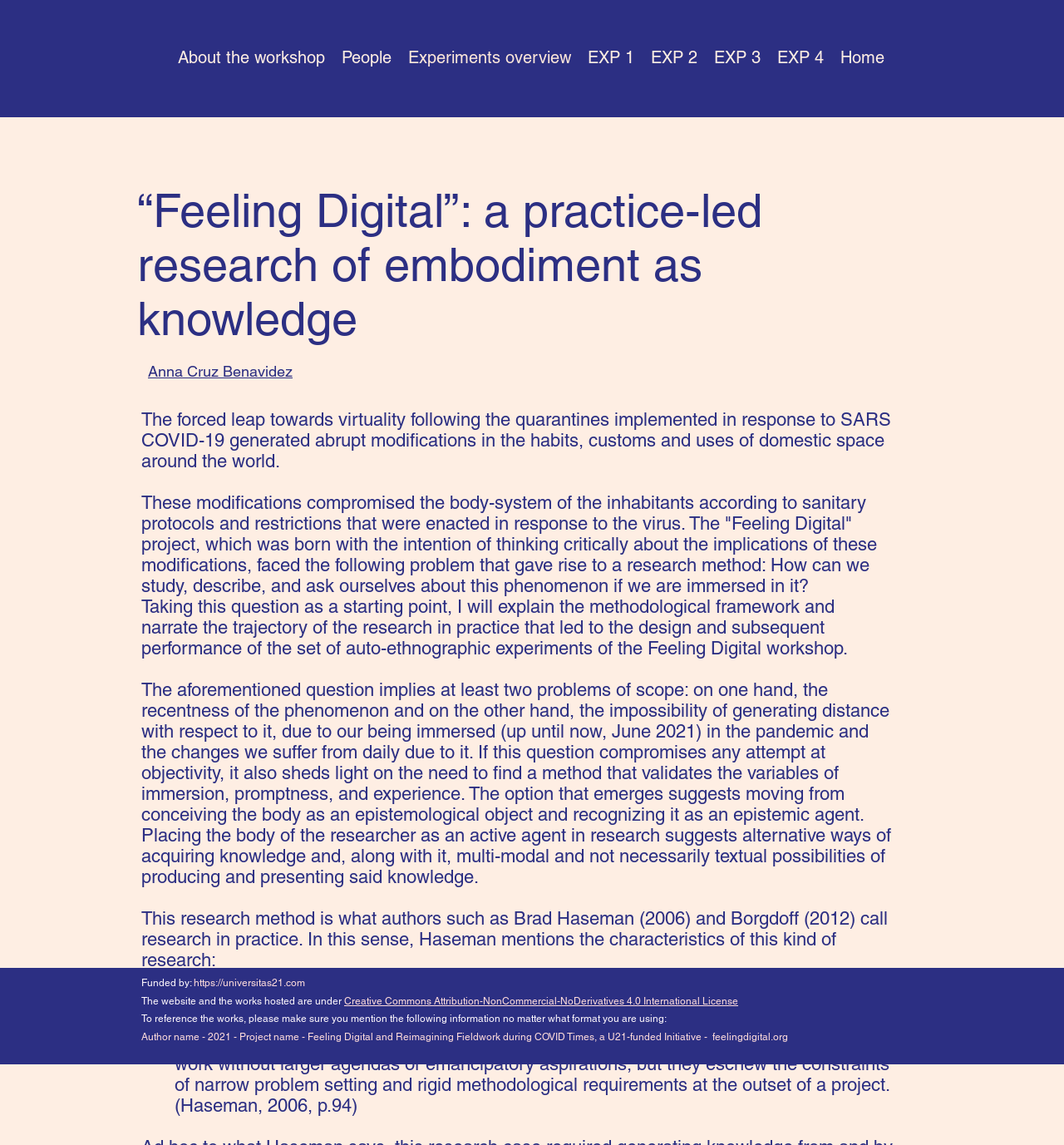Please identify the bounding box coordinates of the area that needs to be clicked to follow this instruction: "go to the institute's homepage".

None